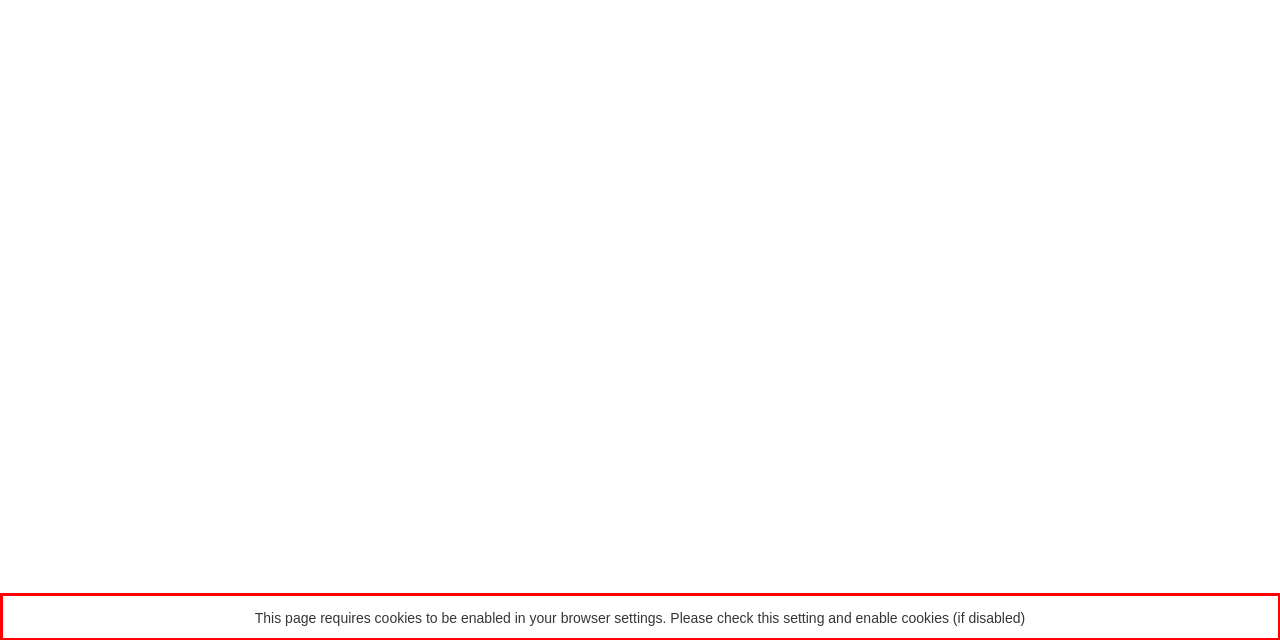Look at the screenshot of the webpage, locate the red rectangle bounding box, and generate the text content that it contains.

This page requires cookies to be enabled in your browser settings. Please check this setting and enable cookies (if disabled)